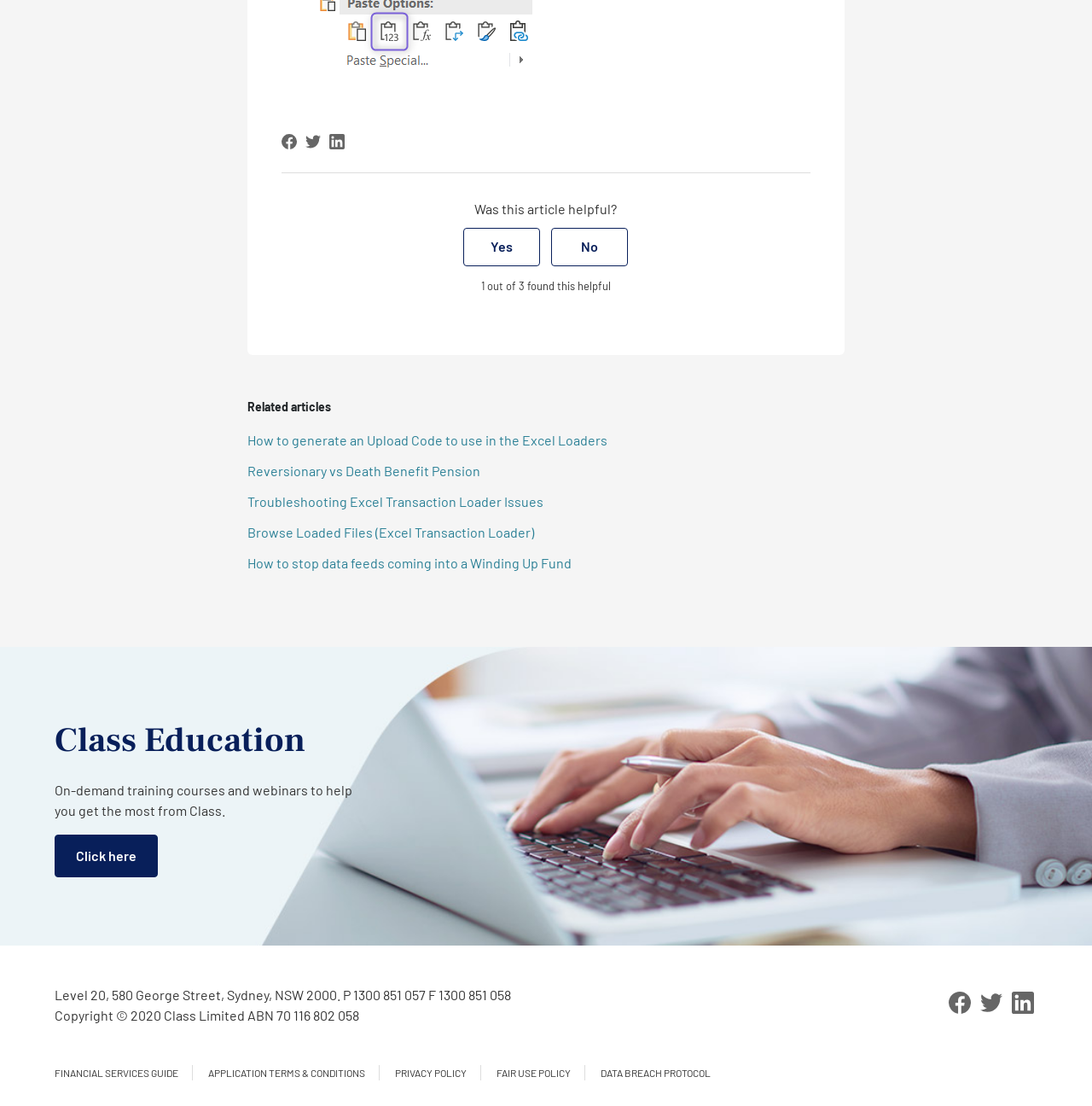Could you provide the bounding box coordinates for the portion of the screen to click to complete this instruction: "Read related article about generating an Upload Code"?

[0.226, 0.384, 0.774, 0.412]